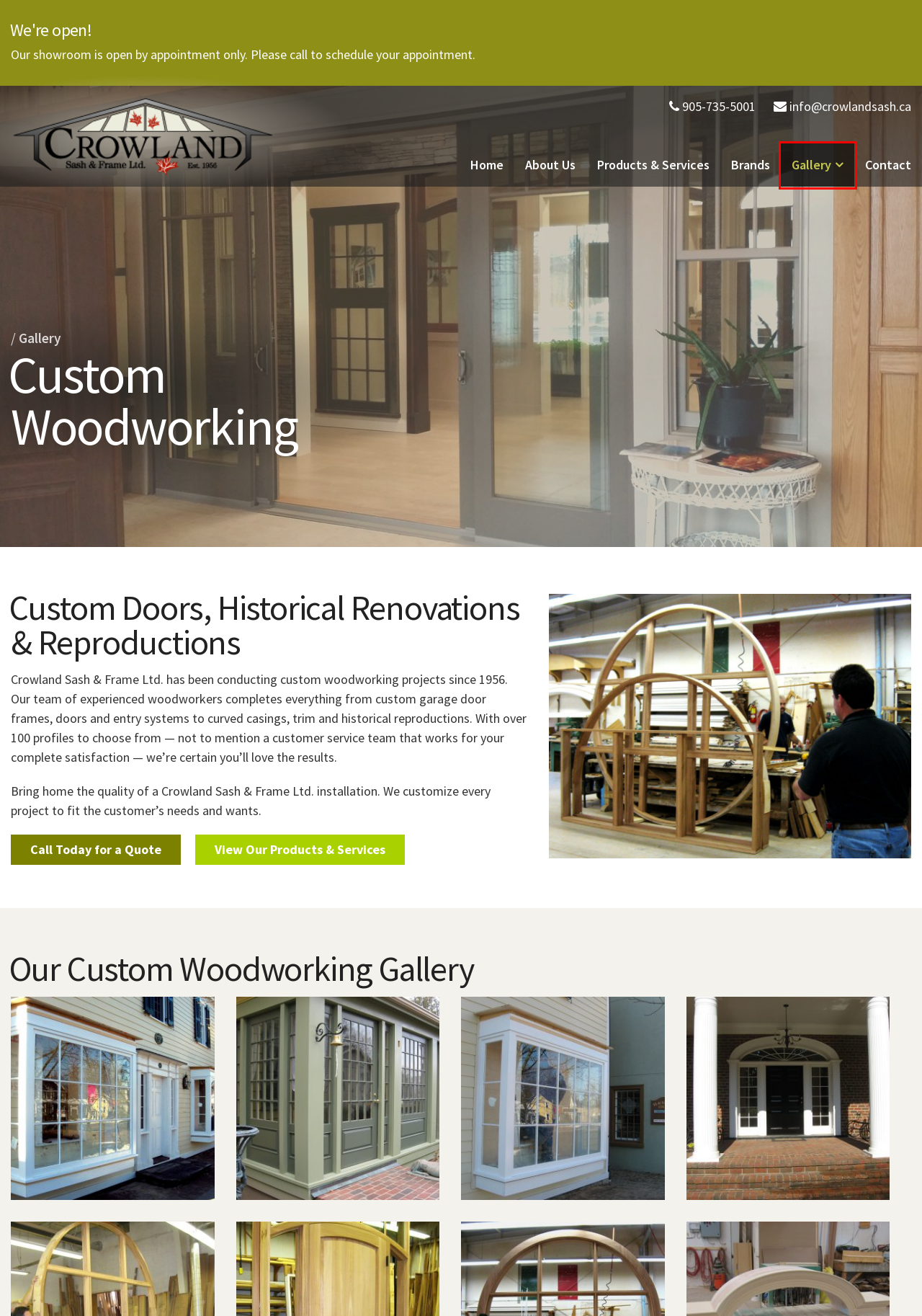Examine the screenshot of the webpage, which includes a red bounding box around an element. Choose the best matching webpage description for the page that will be displayed after clicking the element inside the red bounding box. Here are the candidates:
A. About Us – Crowland Sash & Frame Ltd.
B. Dashwood® Windows & Doors – Crowland Sash & Frame Ltd.
C. Brands – Crowland Sash & Frame Ltd.
D. Ostaco Windows & Doors – Crowland Sash & Frame Ltd.
E. Gallery – Crowland Sash & Frame Ltd.
F. Products & Services – Crowland Sash & Frame Ltd.
G. Contact – Crowland Sash & Frame Ltd.
H. Andersen® Windows & Doors – Crowland Sash & Frame Ltd.

E